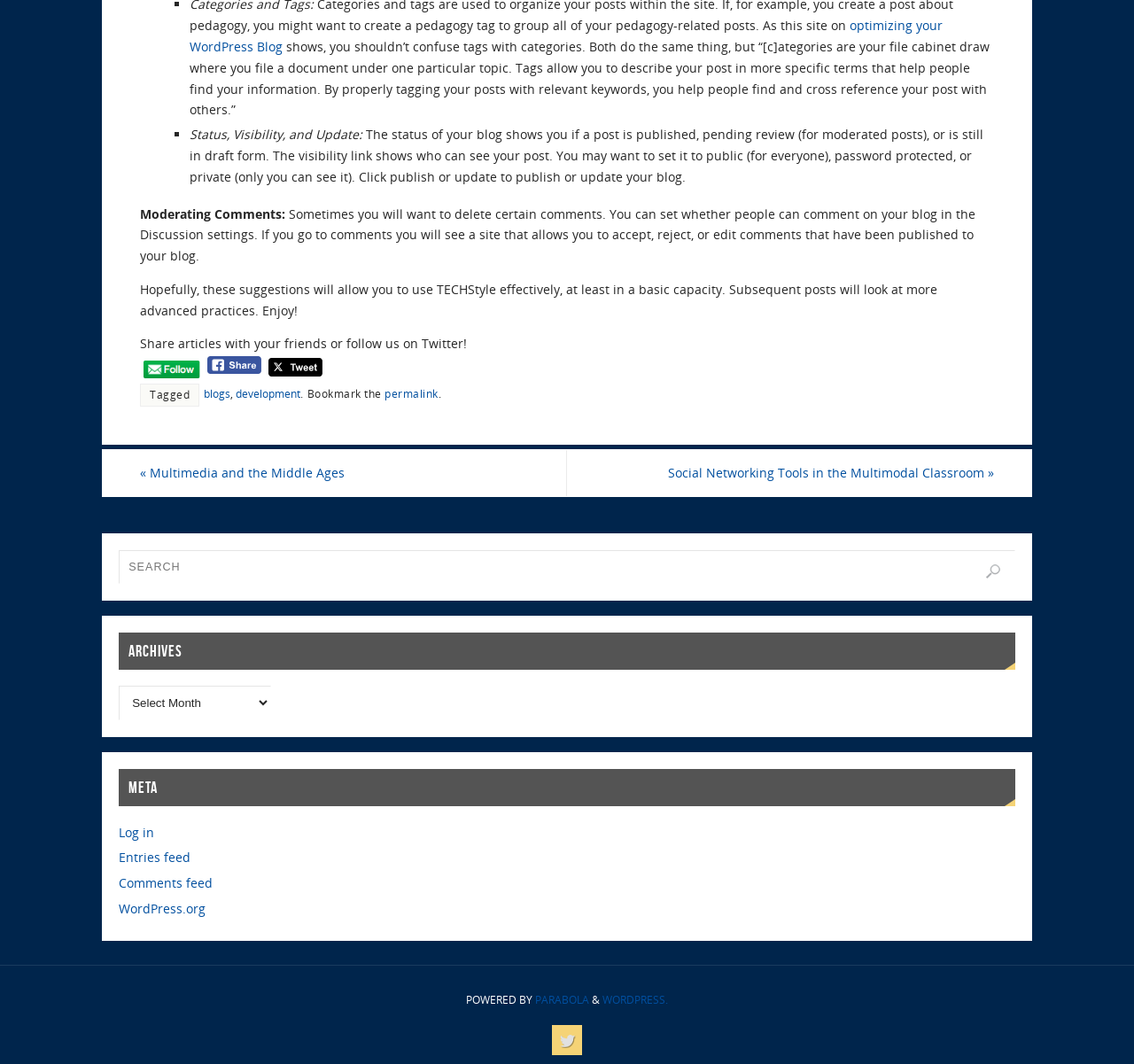What is the purpose of tags in WordPress blogging?
Provide a well-explained and detailed answer to the question.

According to the webpage, tags allow bloggers to describe their posts in more specific terms that help people find and cross-reference their posts with others. This suggests that the purpose of tags is to provide a way to categorize and make posts more discoverable.